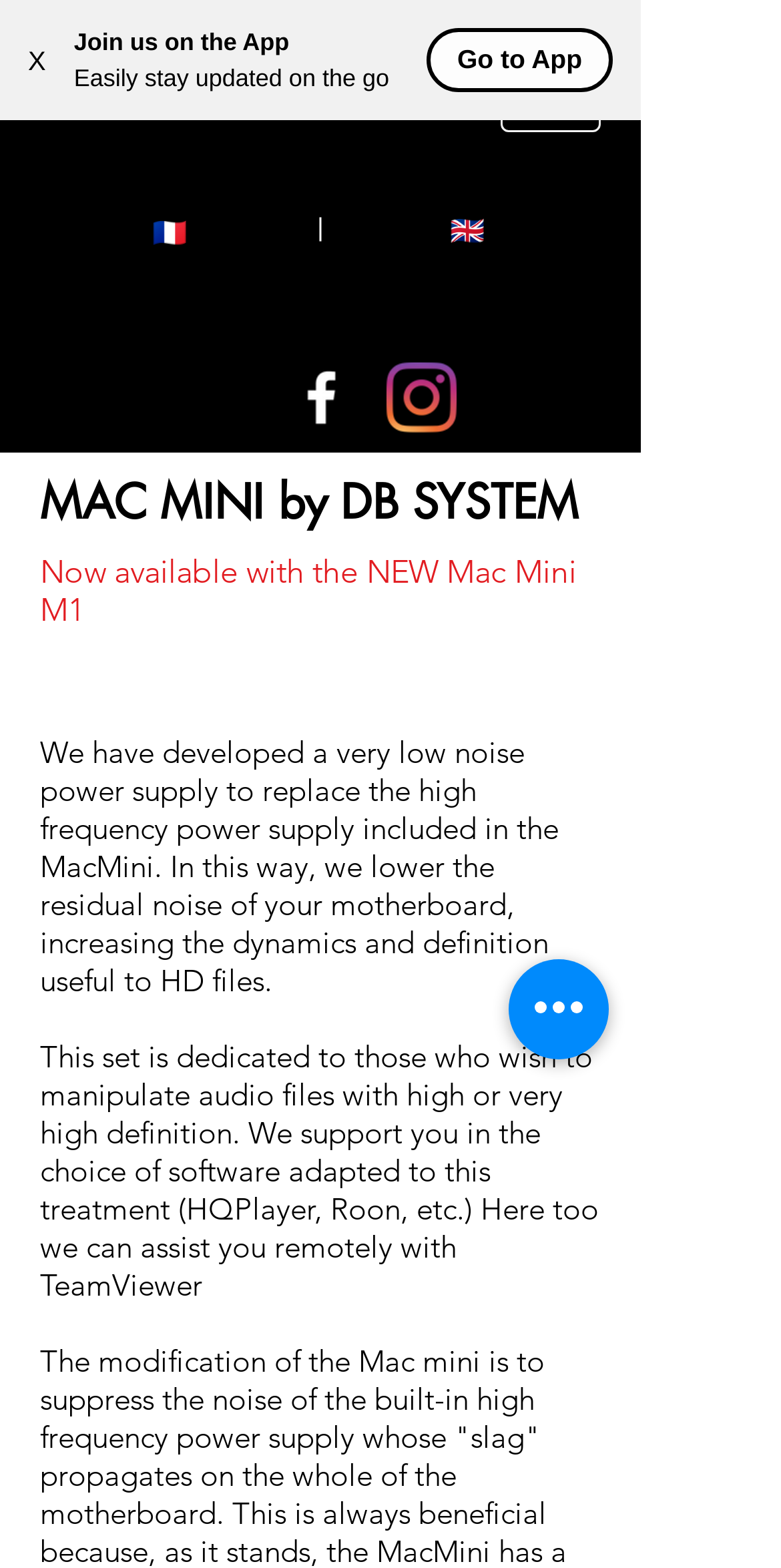Identify the bounding box for the UI element specified in this description: "aria-label="White Facebook Icon"". The coordinates must be four float numbers between 0 and 1, formatted as [left, top, right, bottom].

[0.367, 0.231, 0.456, 0.276]